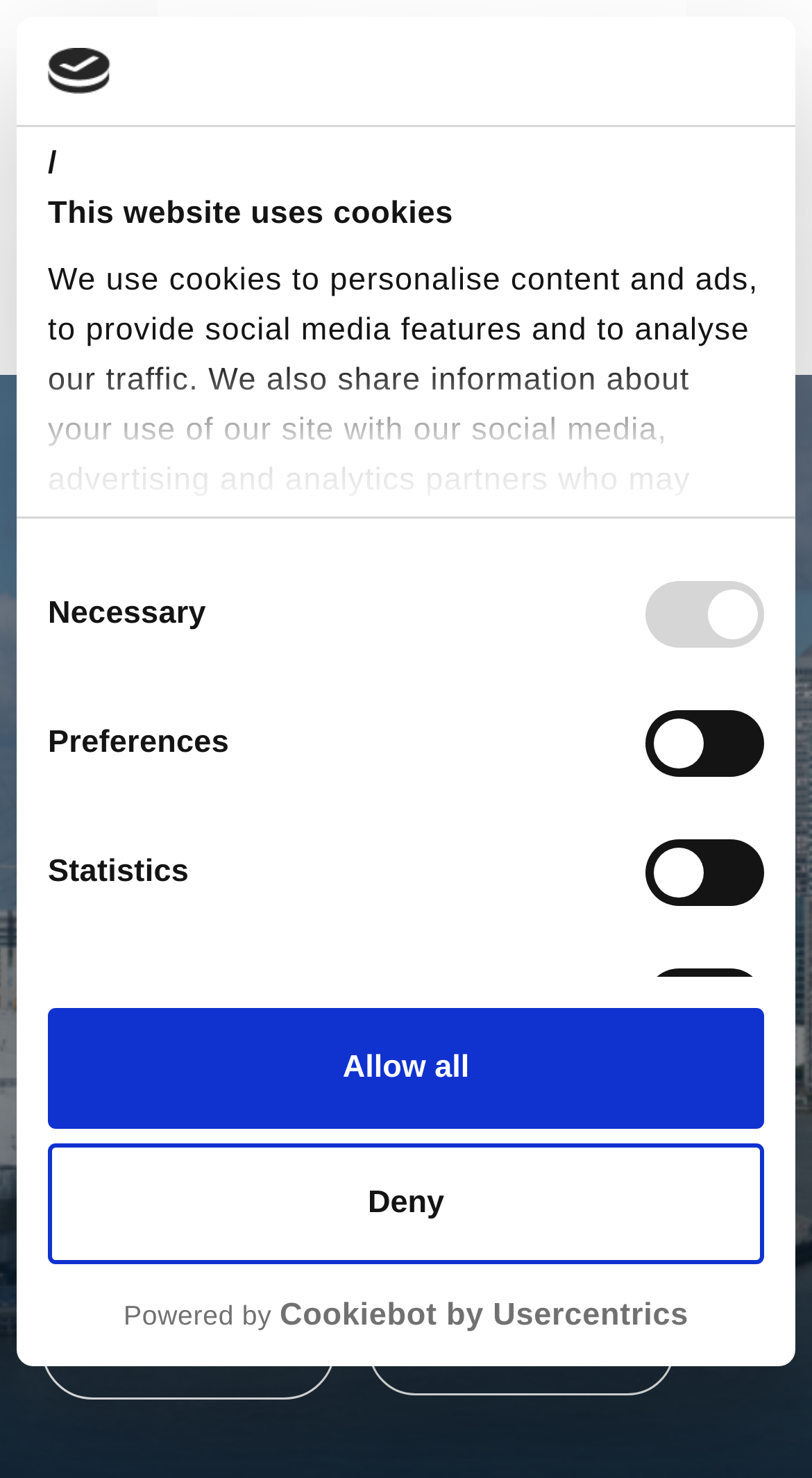Give a one-word or short phrase answer to the question: 
What is the link text at the bottom-right corner?

APPLY